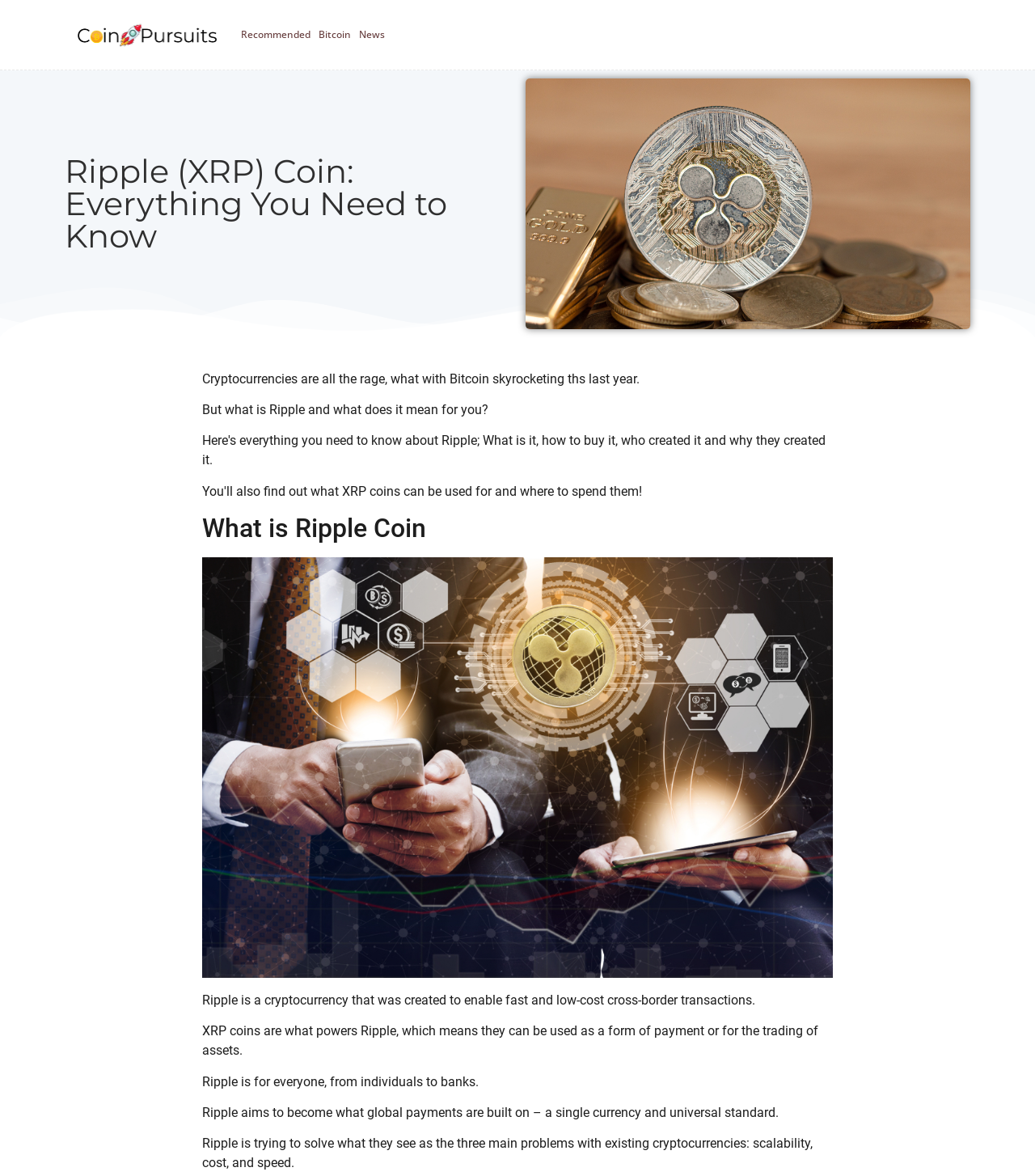Bounding box coordinates are specified in the format (top-left x, top-left y, bottom-right x, bottom-right y). All values are floating point numbers bounded between 0 and 1. Please provide the bounding box coordinate of the region this sentence describes: Bitcoin

[0.304, 0.014, 0.343, 0.045]